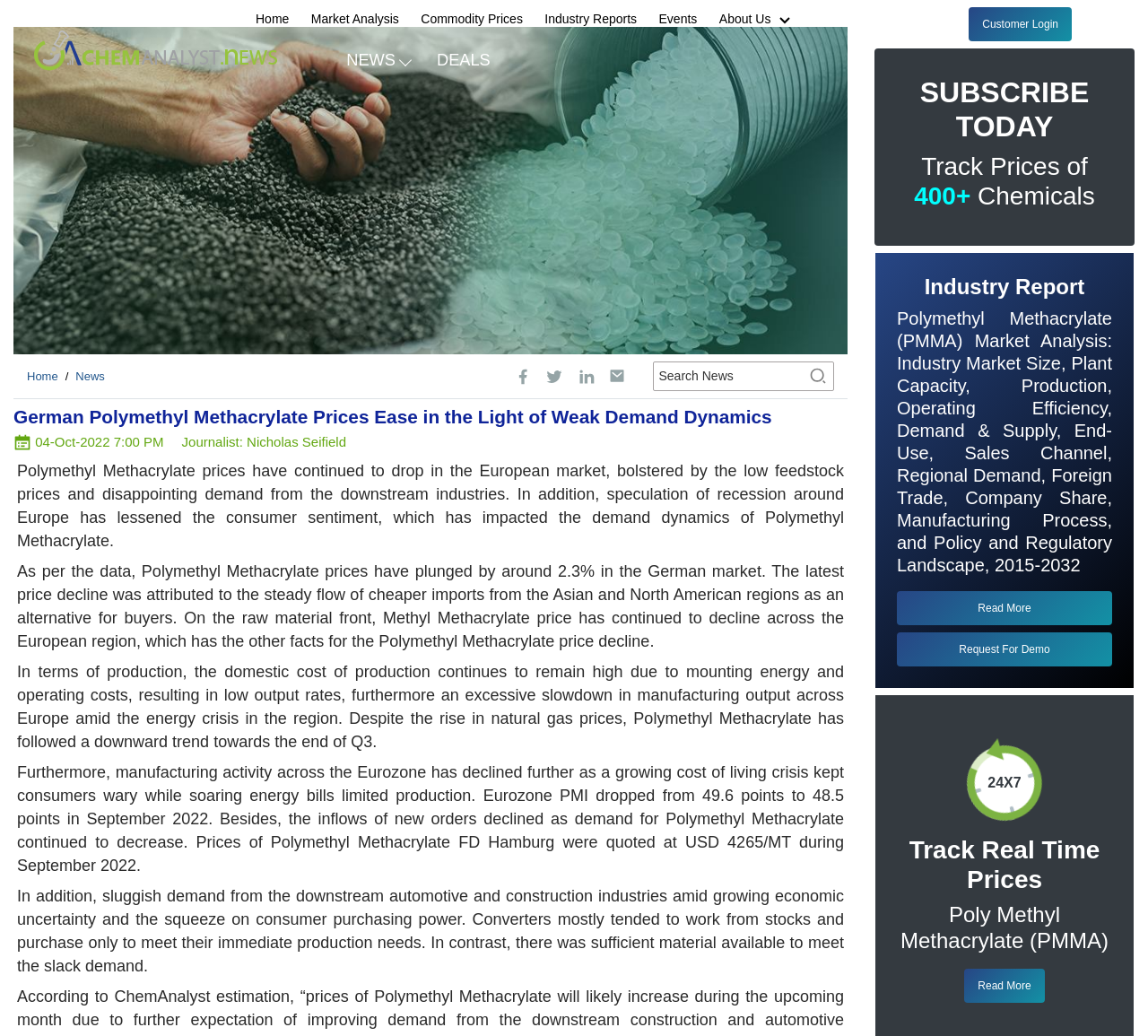What is the name of the journalist who wrote this article?
Please give a detailed and elaborate answer to the question.

I found the answer in the paragraph that starts with 'Journalist: Nicholas Seifield' which is located below the main heading of the webpage.